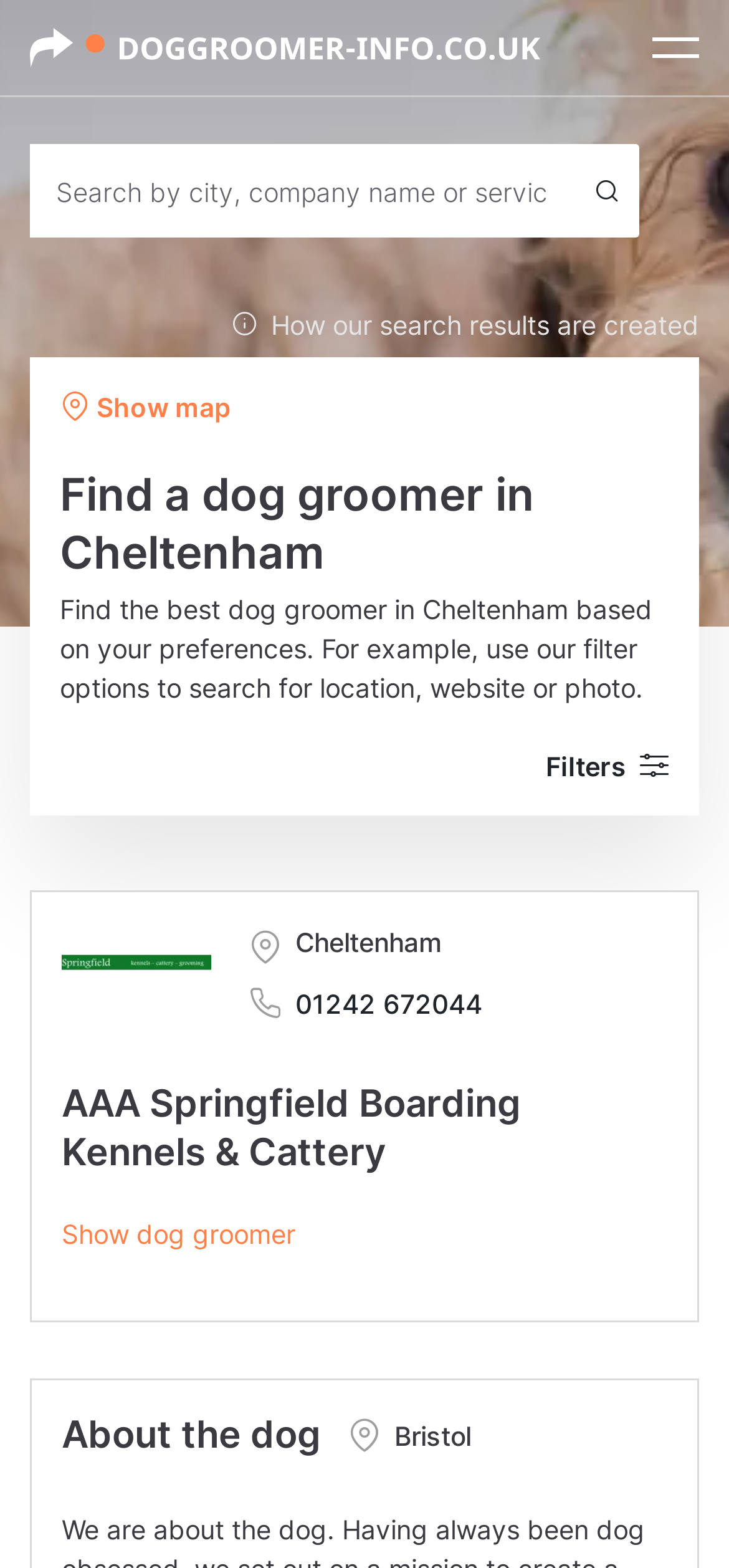Please identify the webpage's heading and generate its text content.

Find a dog groomer in Cheltenham